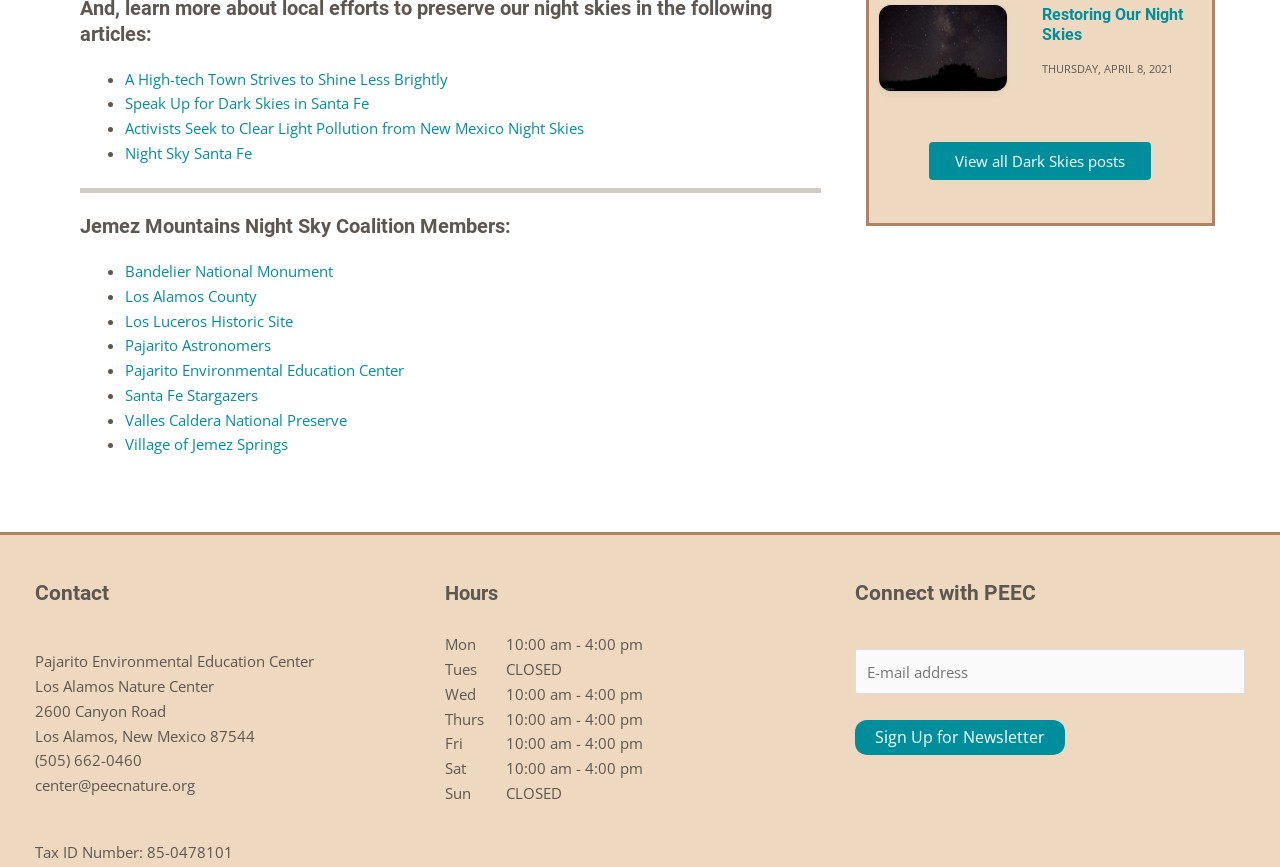Please give a concise answer to this question using a single word or phrase: 
What is the topic of the webpage?

Dark Skies